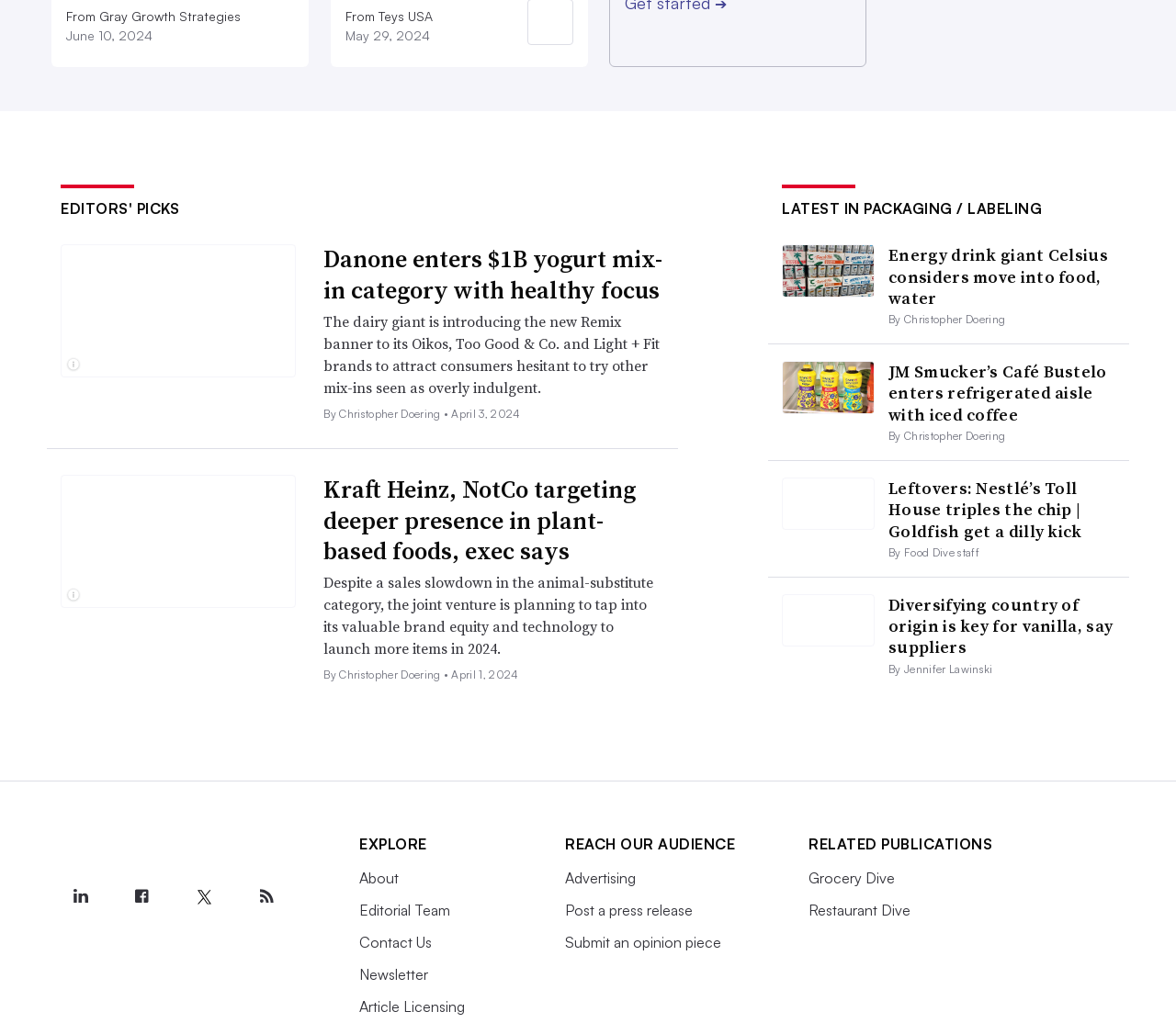Who is the author of the article about Kraft Heinz and NotCo?
Answer the question with a single word or phrase, referring to the image.

Christopher Doering